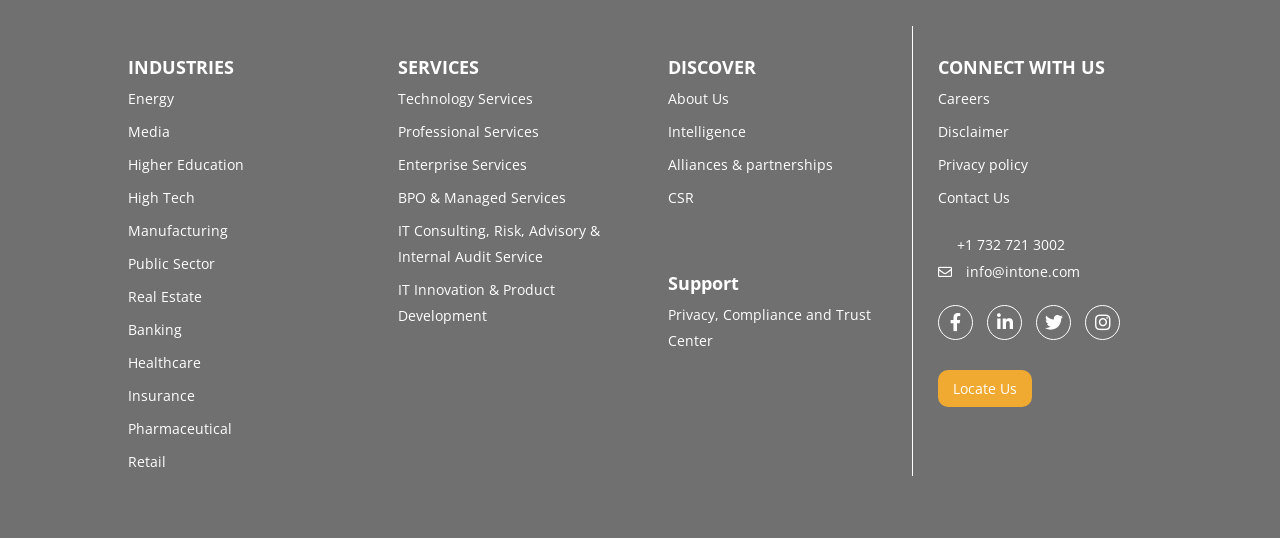Please reply to the following question using a single word or phrase: 
What is the phone number listed?

+1 732 721 3002